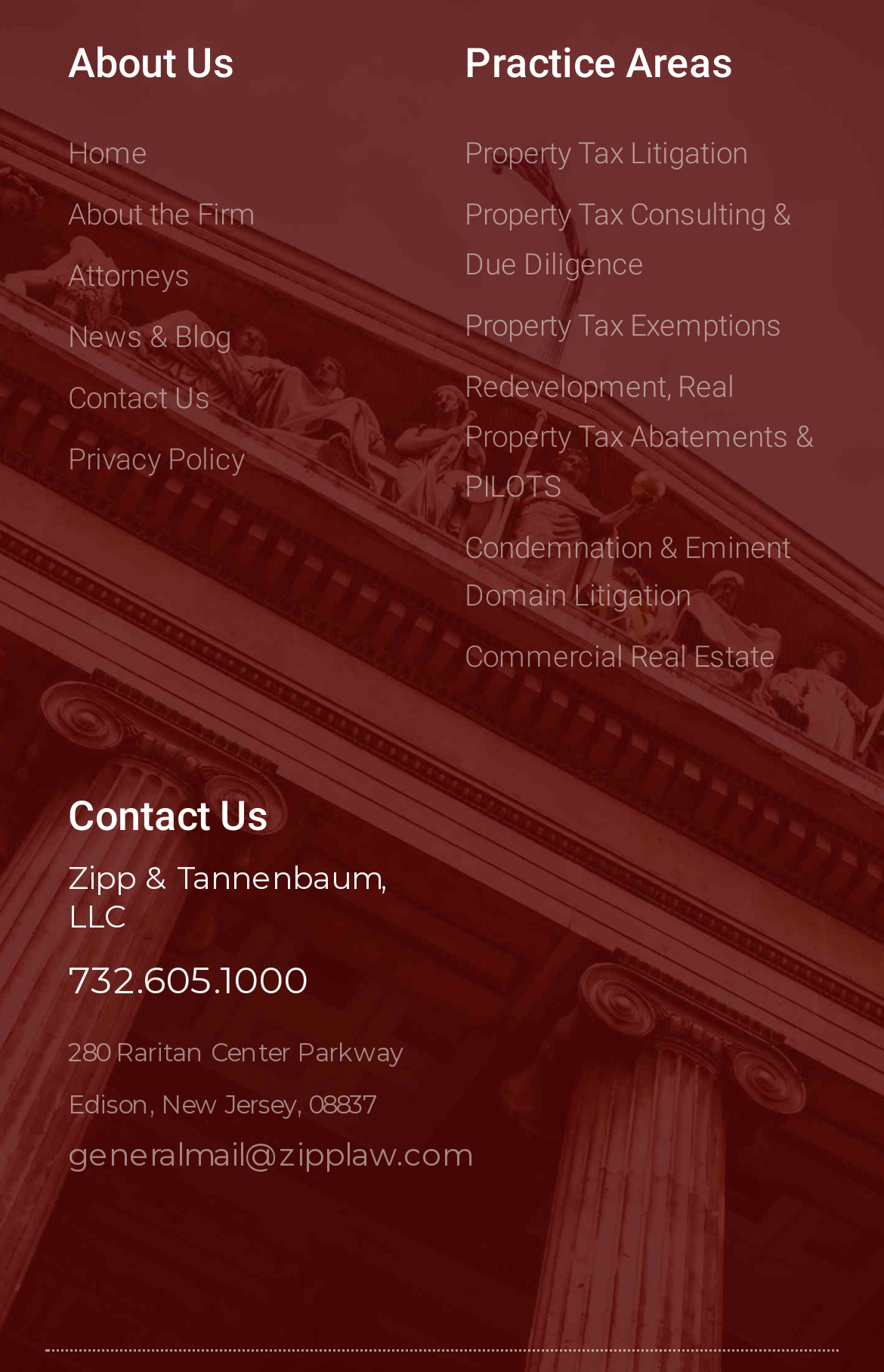How many links are in the About Us section?
Using the image, provide a concise answer in one word or a short phrase.

6